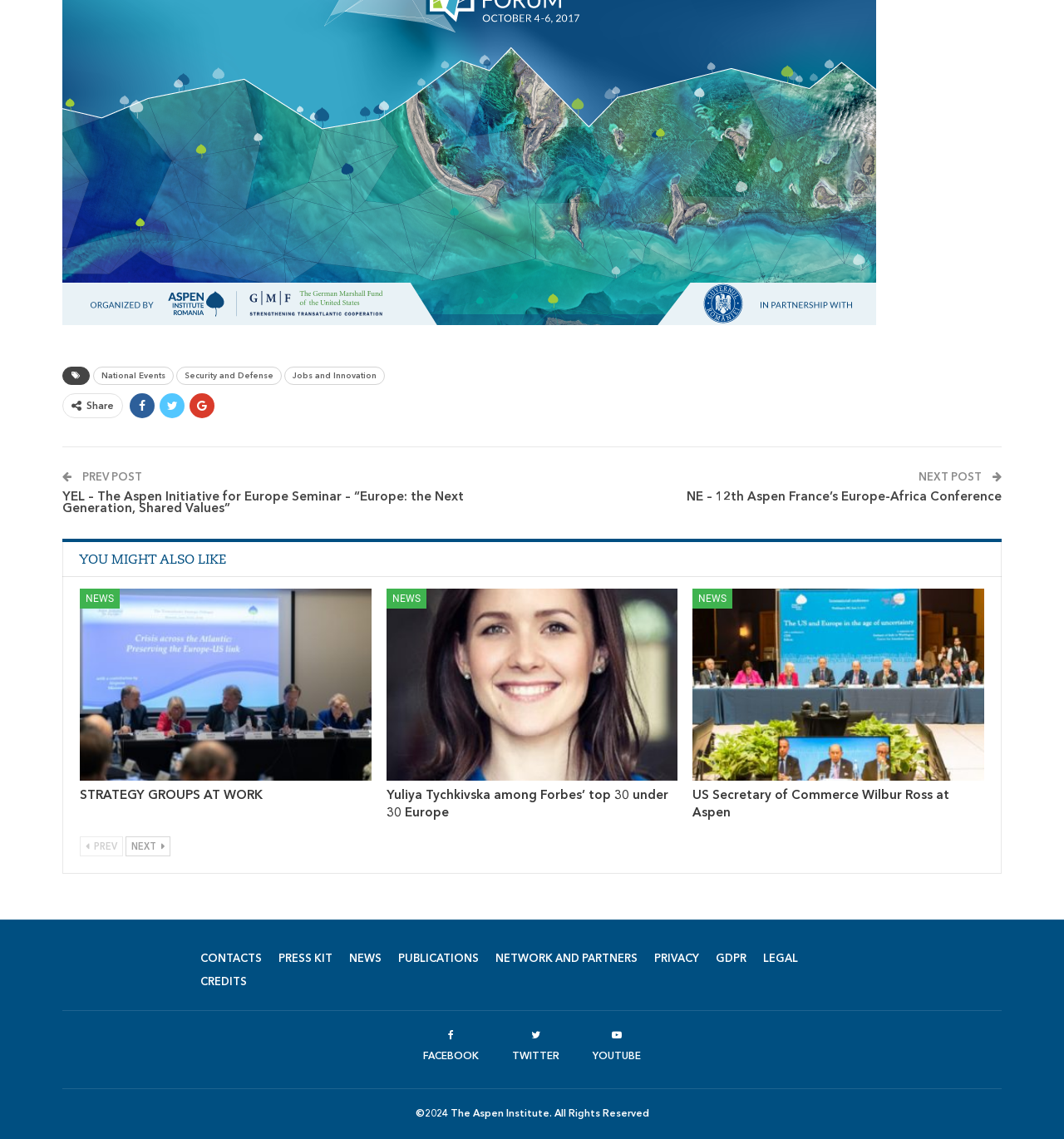Locate the bounding box coordinates of the element that should be clicked to execute the following instruction: "View the NEWS section".

[0.075, 0.517, 0.112, 0.535]